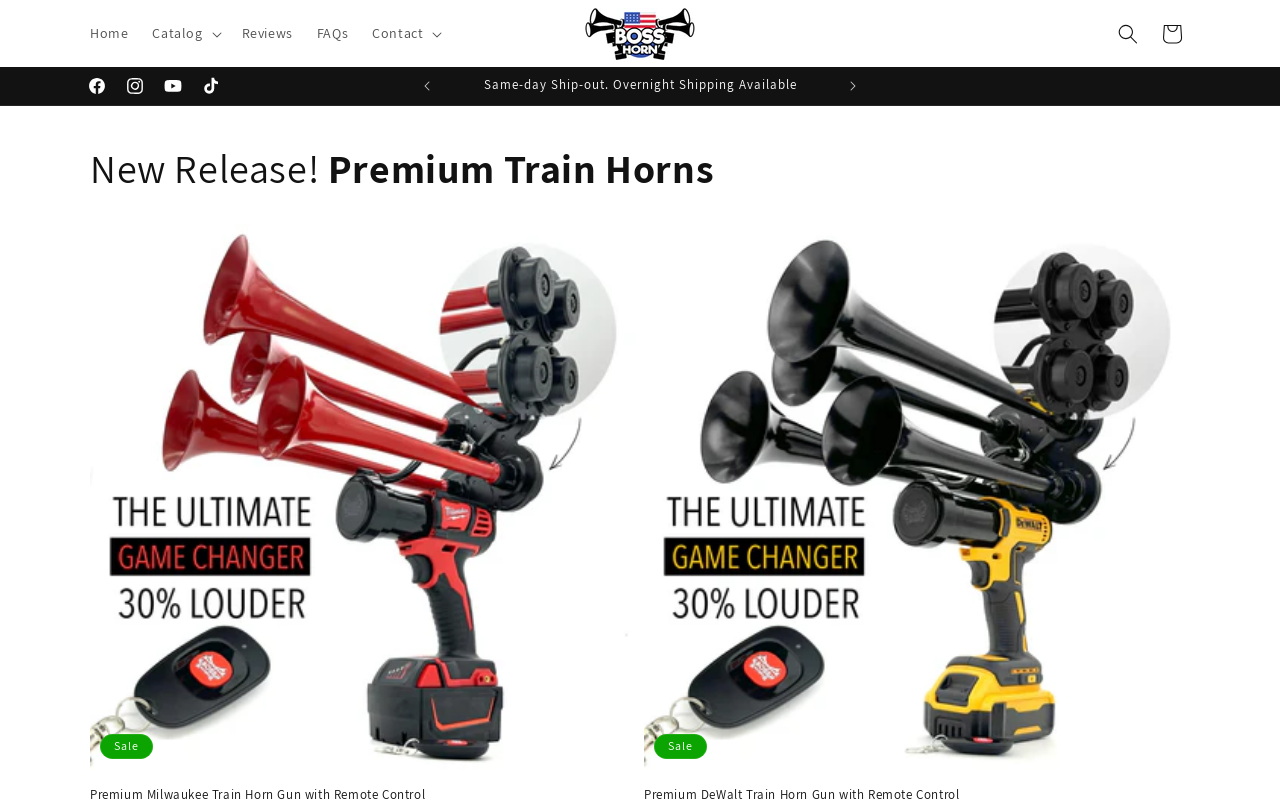Please indicate the bounding box coordinates of the element's region to be clicked to achieve the instruction: "Go to home page". Provide the coordinates as four float numbers between 0 and 1, i.e., [left, top, right, bottom].

None